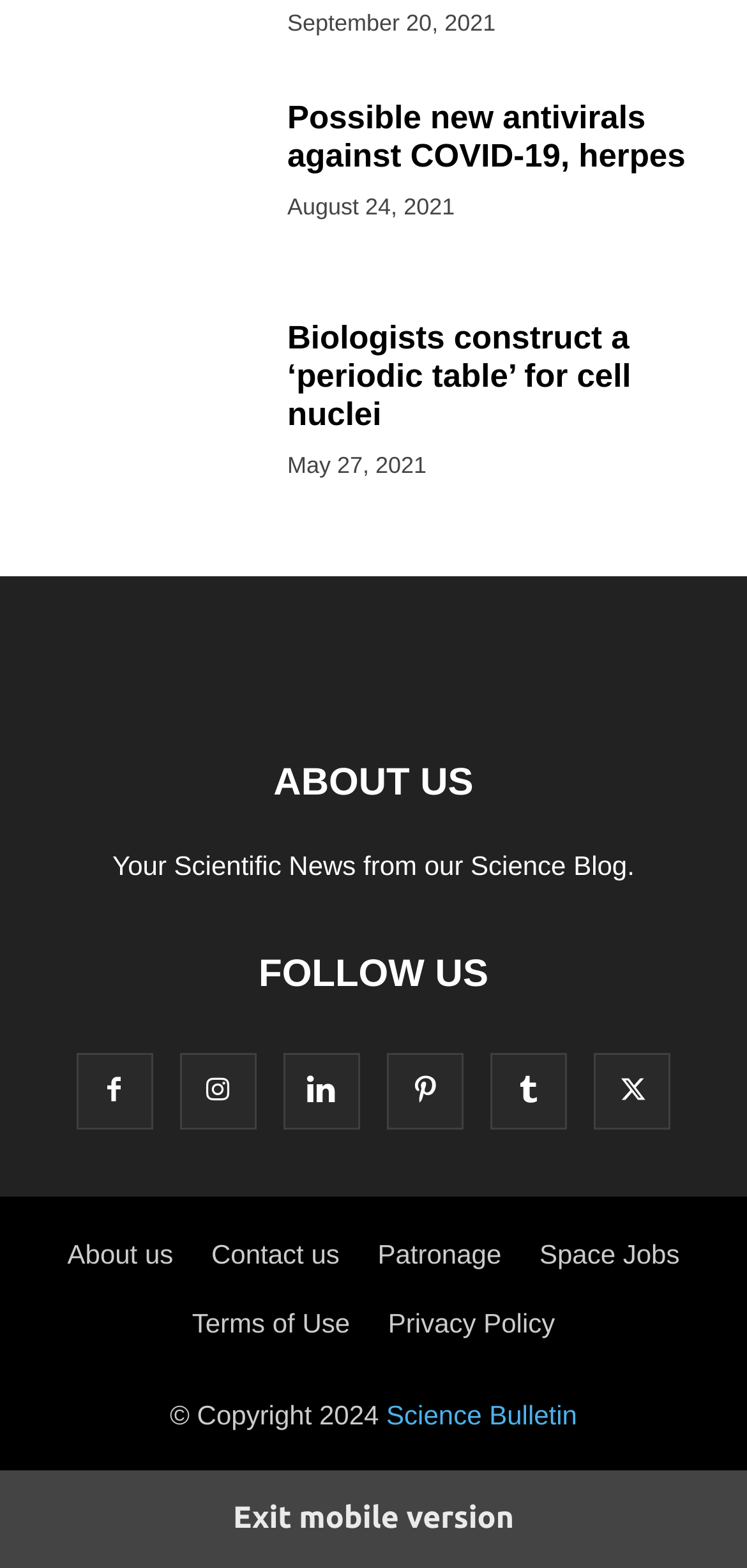What is the name of the website?
Please provide a single word or phrase based on the screenshot.

Science Bulletin